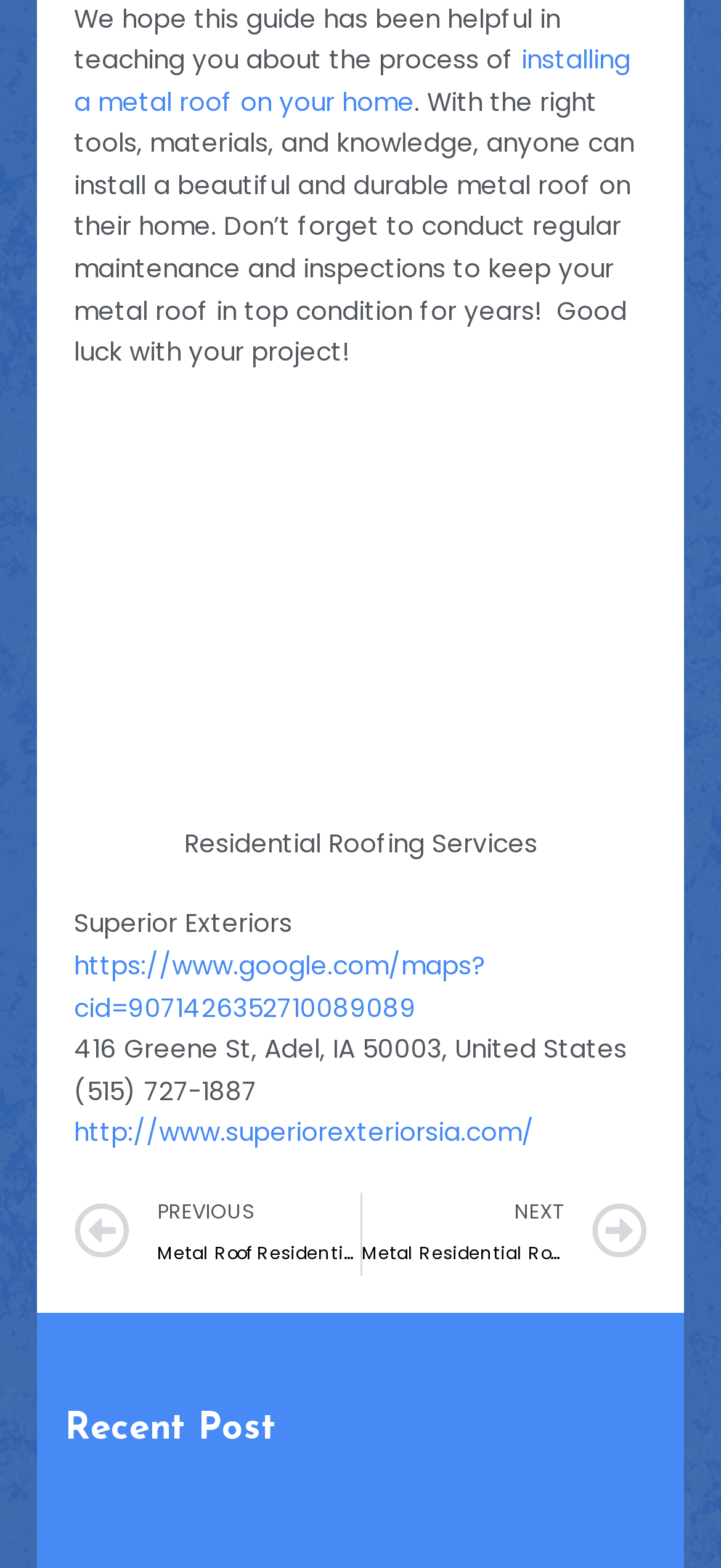Refer to the image and provide a thorough answer to this question:
What are the two navigation links at the bottom?

The two navigation links at the bottom can be determined by looking at the links 'Prev PREVIOUS Metal Roof Residential' and 'NEXT Metal Residential Roof Next' which are located at the bottom of the page.